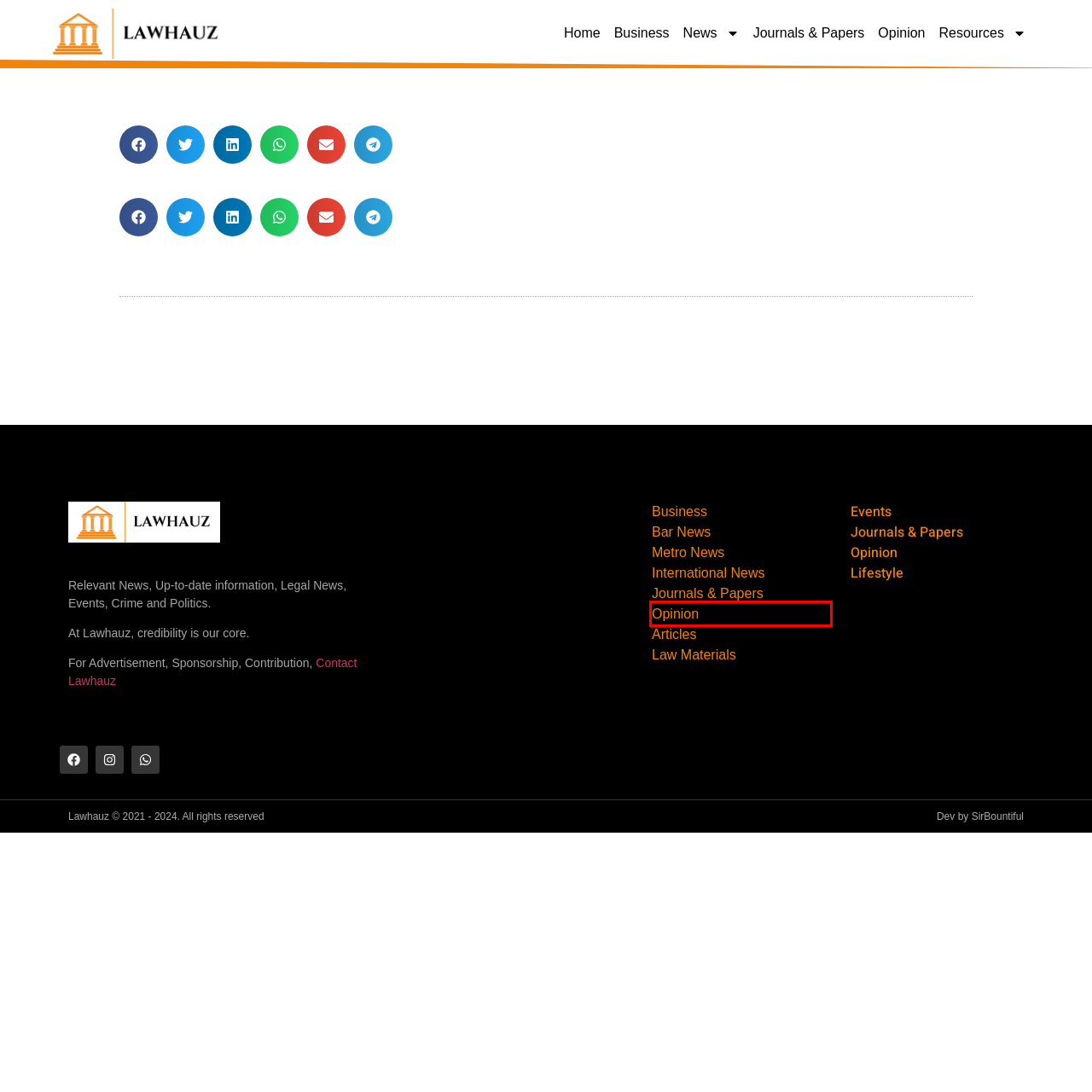Analyze the given webpage screenshot and identify the UI element within the red bounding box. Select the webpage description that best matches what you expect the new webpage to look like after clicking the element. Here are the candidates:
A. Law Materials - Lawhauz.
B. Metro News - Lawhauz.
C. Lawhauz - Lawhauz.
D. Articles - Lawhauz.
E. Journals & Papers - Lawhauz.
F. Opinion - Lawhauz.
G. Lifestyle - Lawhauz.
H. International News - Lawhauz.

F